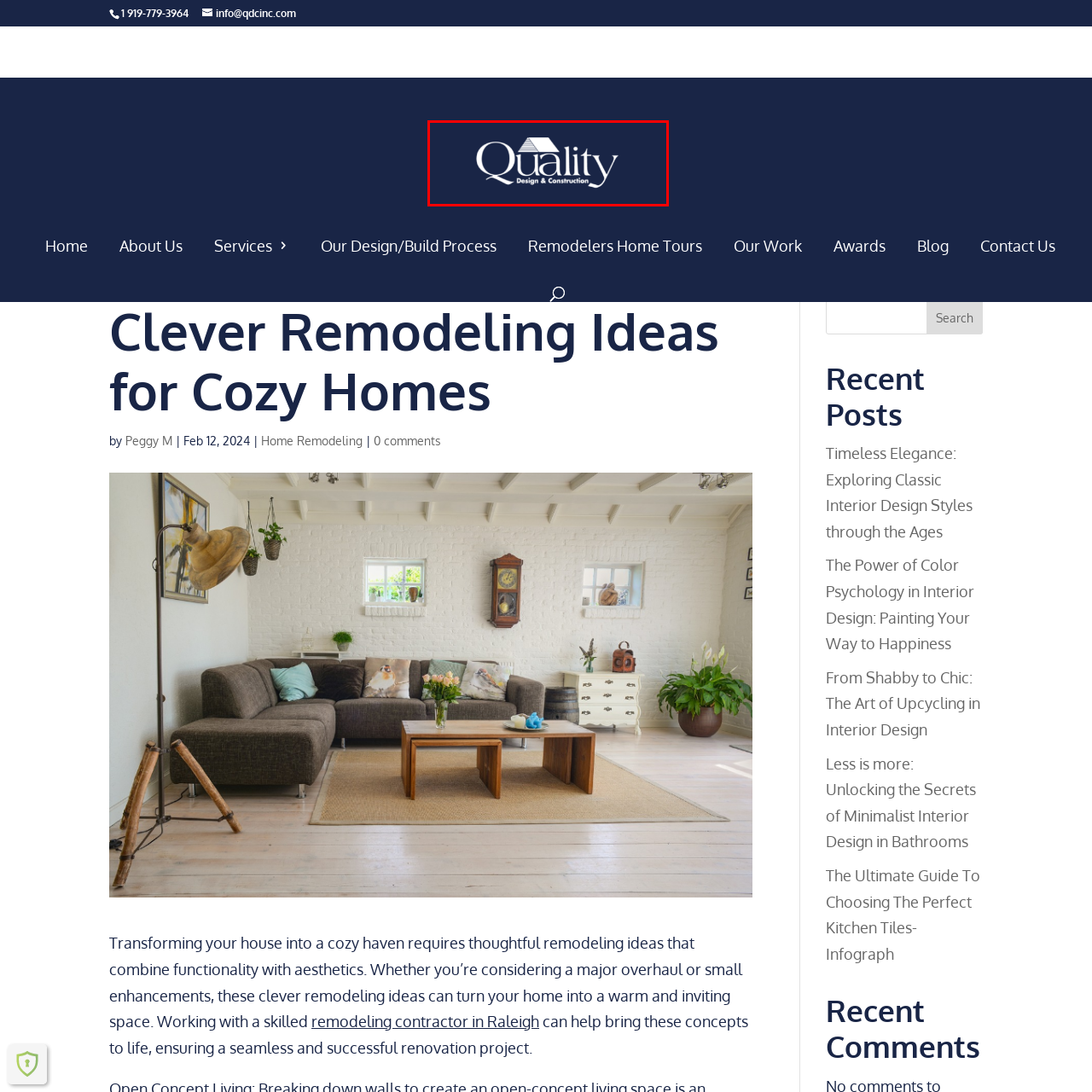What type of projects does the company work on?
Look closely at the image marked with a red bounding box and answer the question with as much detail as possible, drawing from the image.

The caption states that the company's commitment to quality craftsmanship is evident in both residential and light commercial projects, indicating the scope of their work.